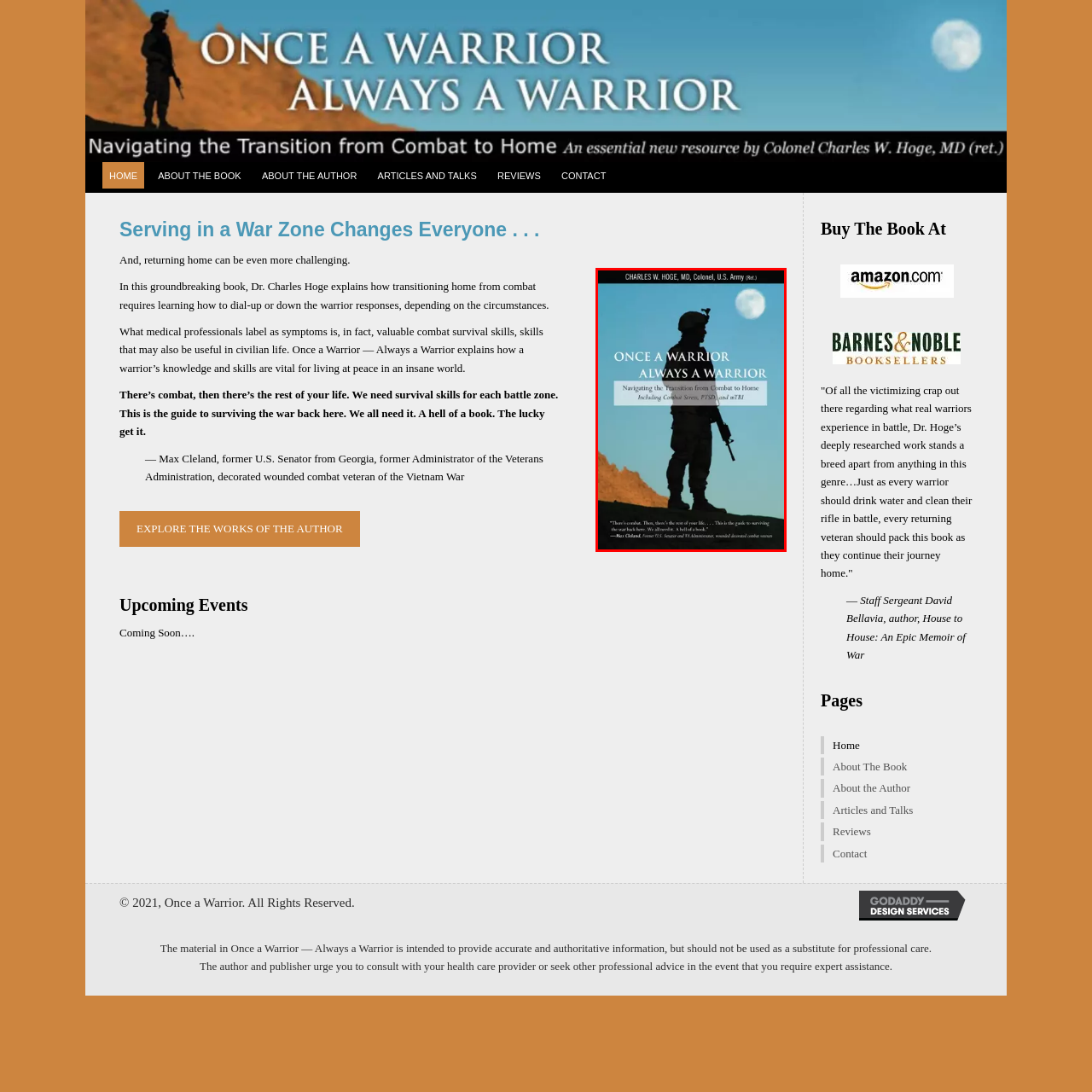Who is the author of the book?
Concentrate on the image bordered by the red bounding box and offer a comprehensive response based on the image details.

The author's credentials, Dr. Charles W. Hoge, a Colonel in the U.S. Army (Retired), are mentioned in the caption, indicating the authoritative presence of the author.